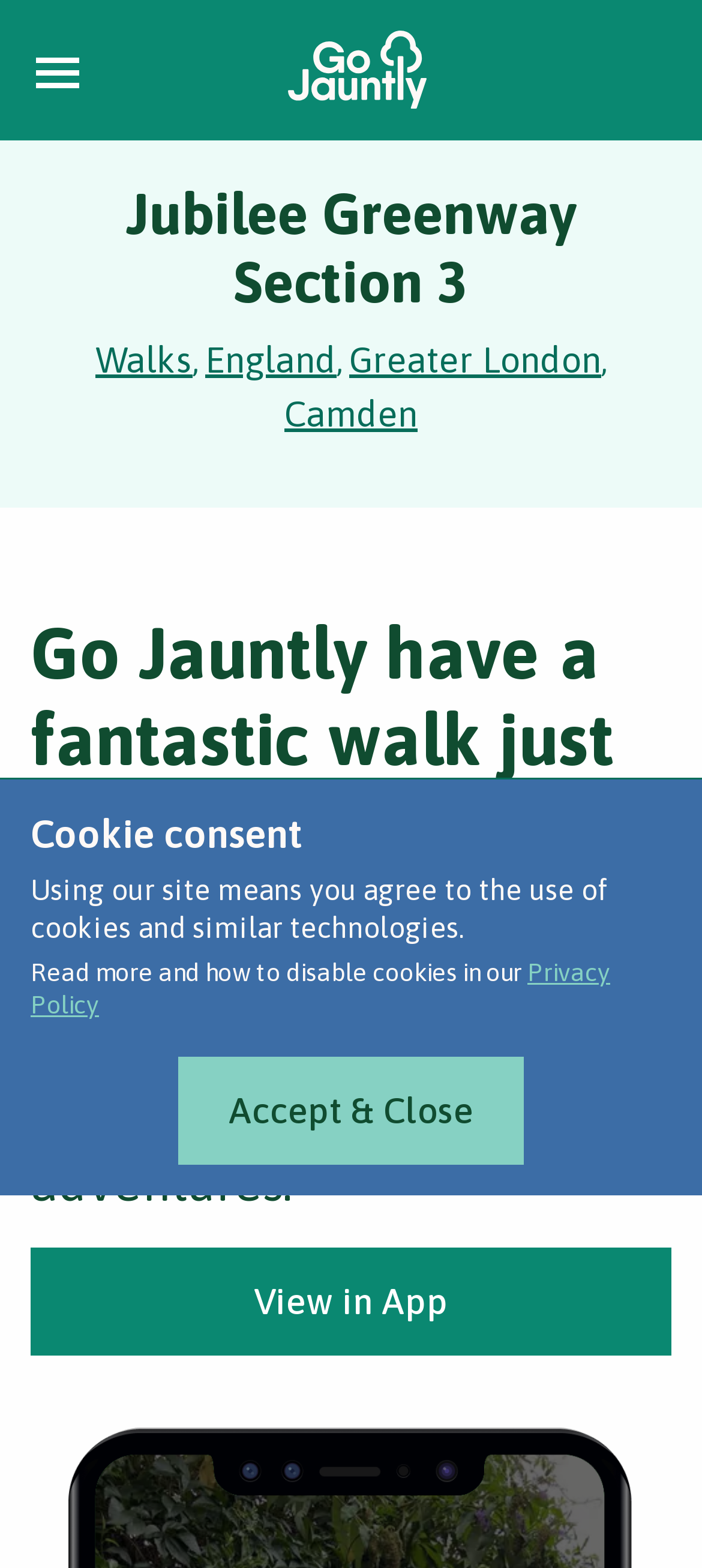What is the location of the walking route?
Using the information from the image, answer the question thoroughly.

The webpage provides links to 'Camden', 'Greater London', and 'England', which suggests that the walking route is located in Camden, within Greater London, England.